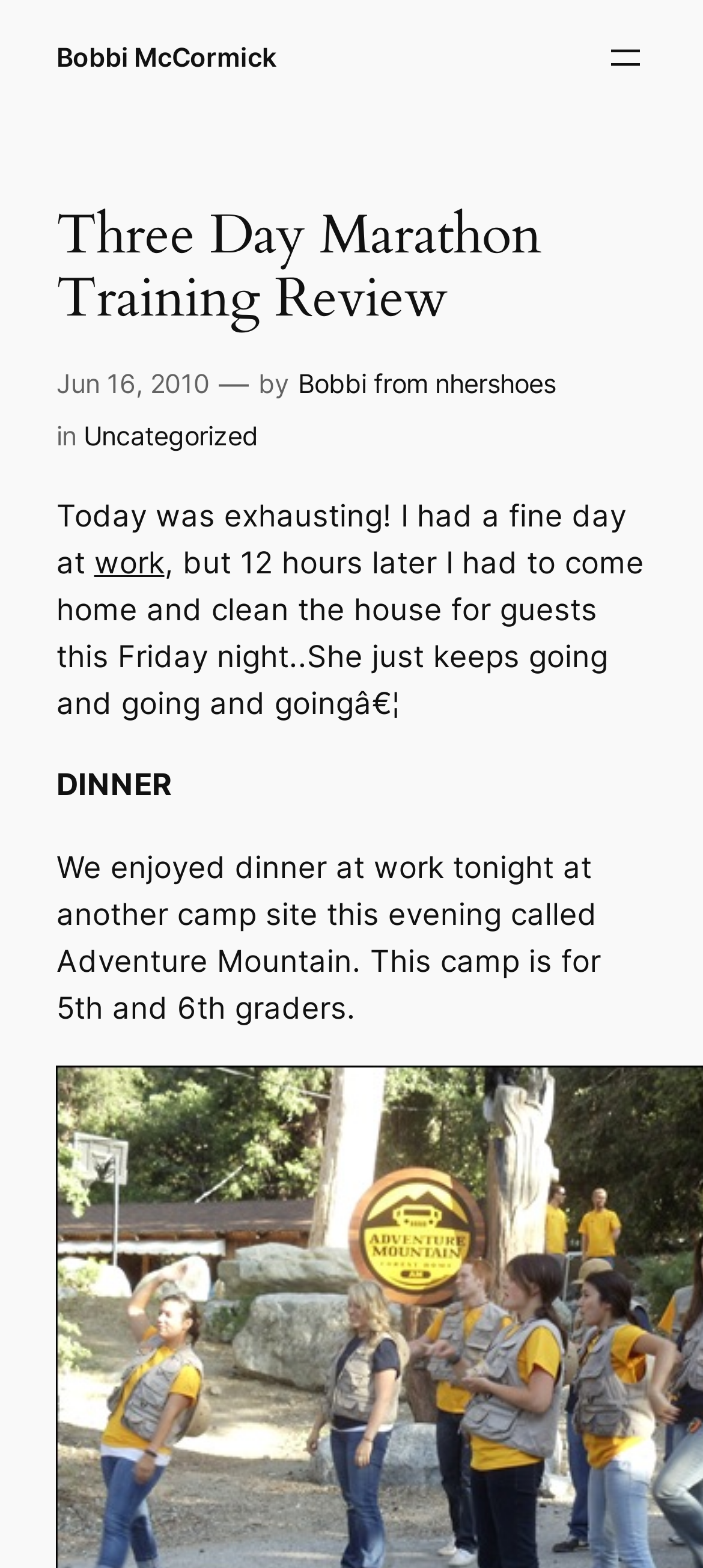What was the author doing at work?
From the image, respond with a single word or phrase.

Having a fine day